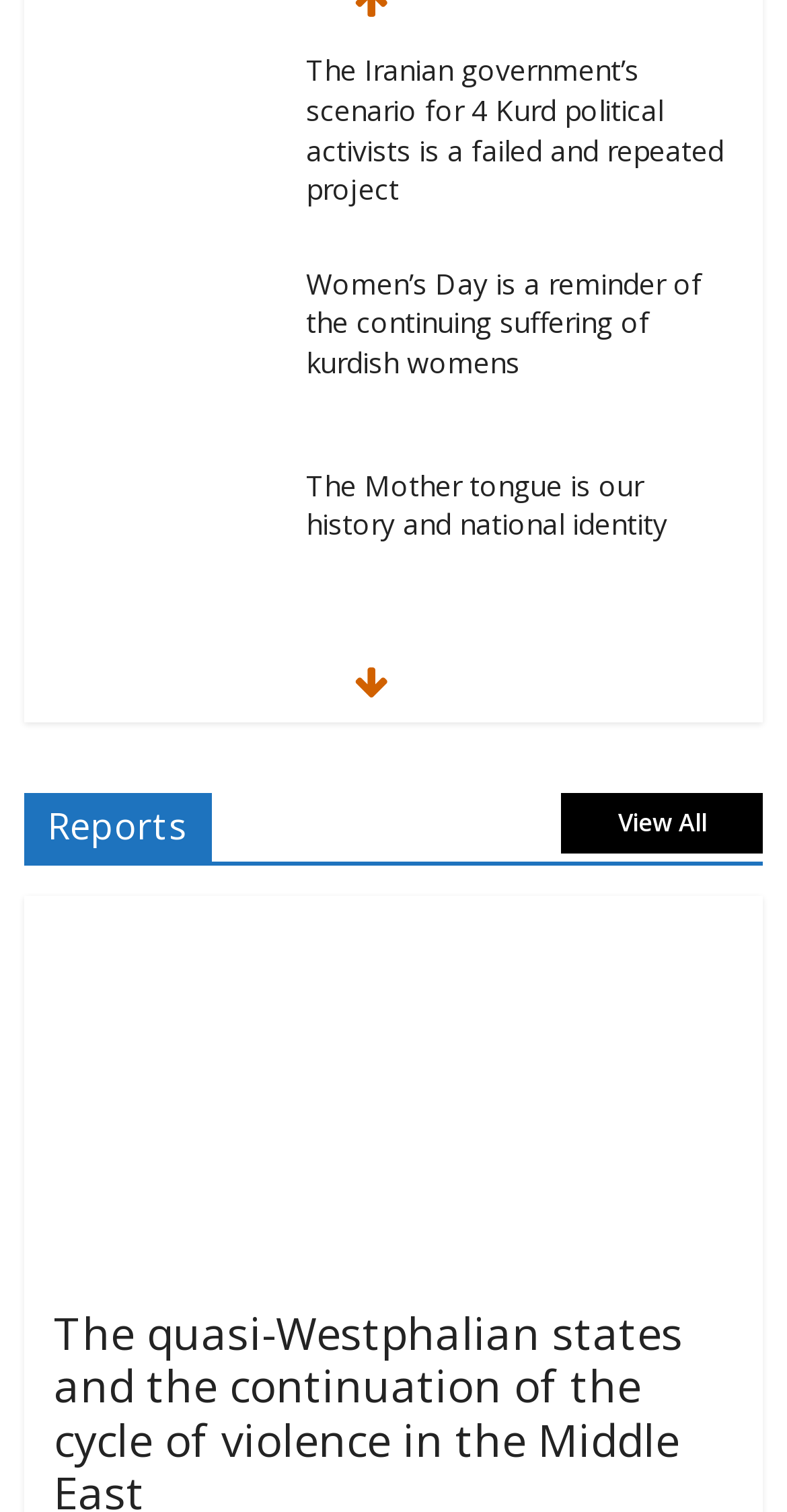Respond with a single word or phrase to the following question: How many figures are on the webpage?

9